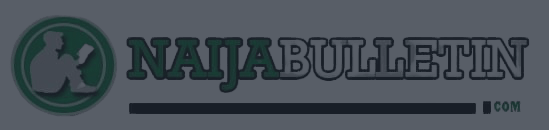Answer this question in one word or a short phrase: What type of content does the website aim to provide?

Relevant content